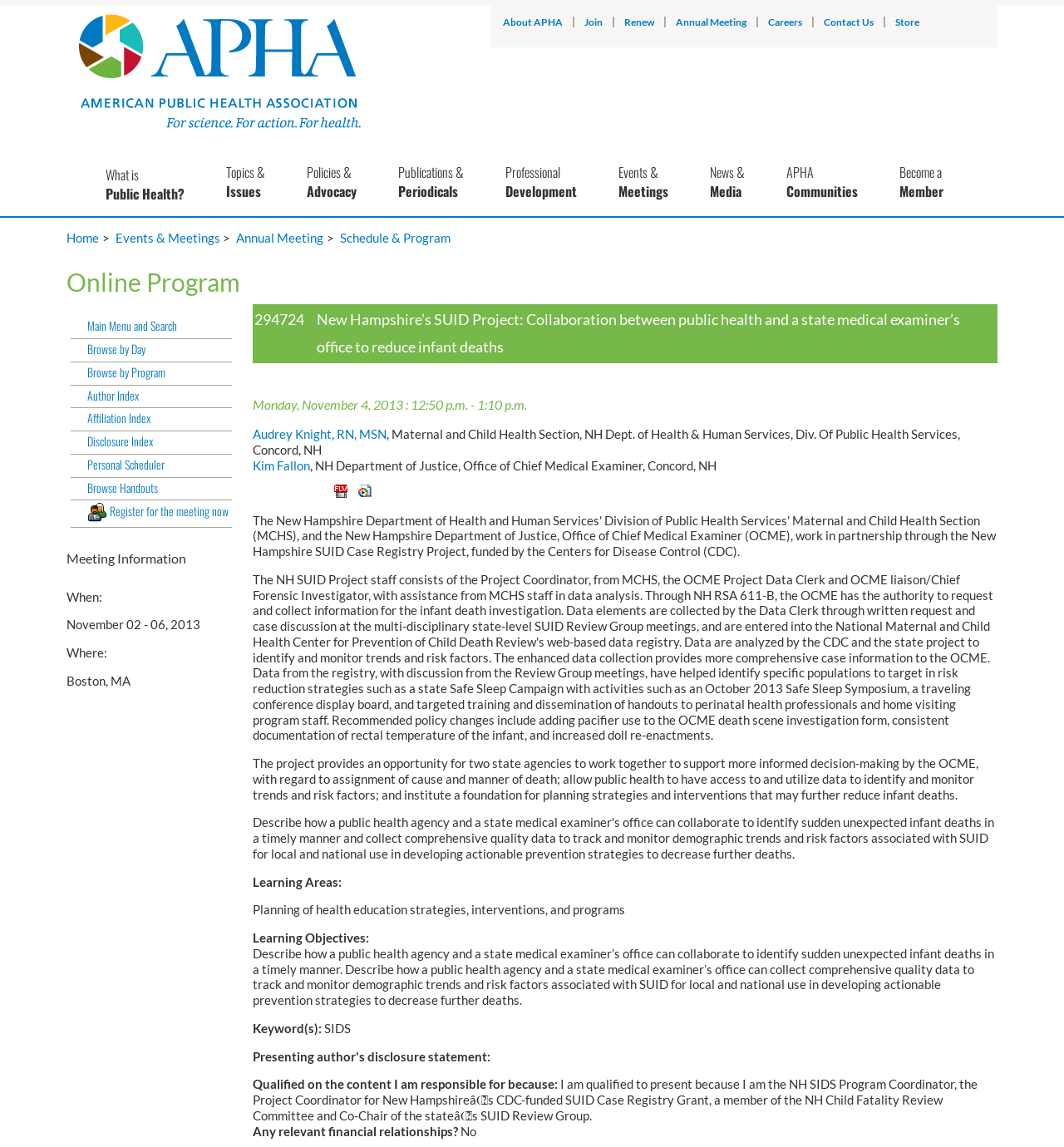Extract the bounding box coordinates of the UI element described: "parent_node: Subscribe placeholder="jamie@example.com"". Provide the coordinates in the format [left, top, right, bottom] with values ranging from 0 to 1.

None